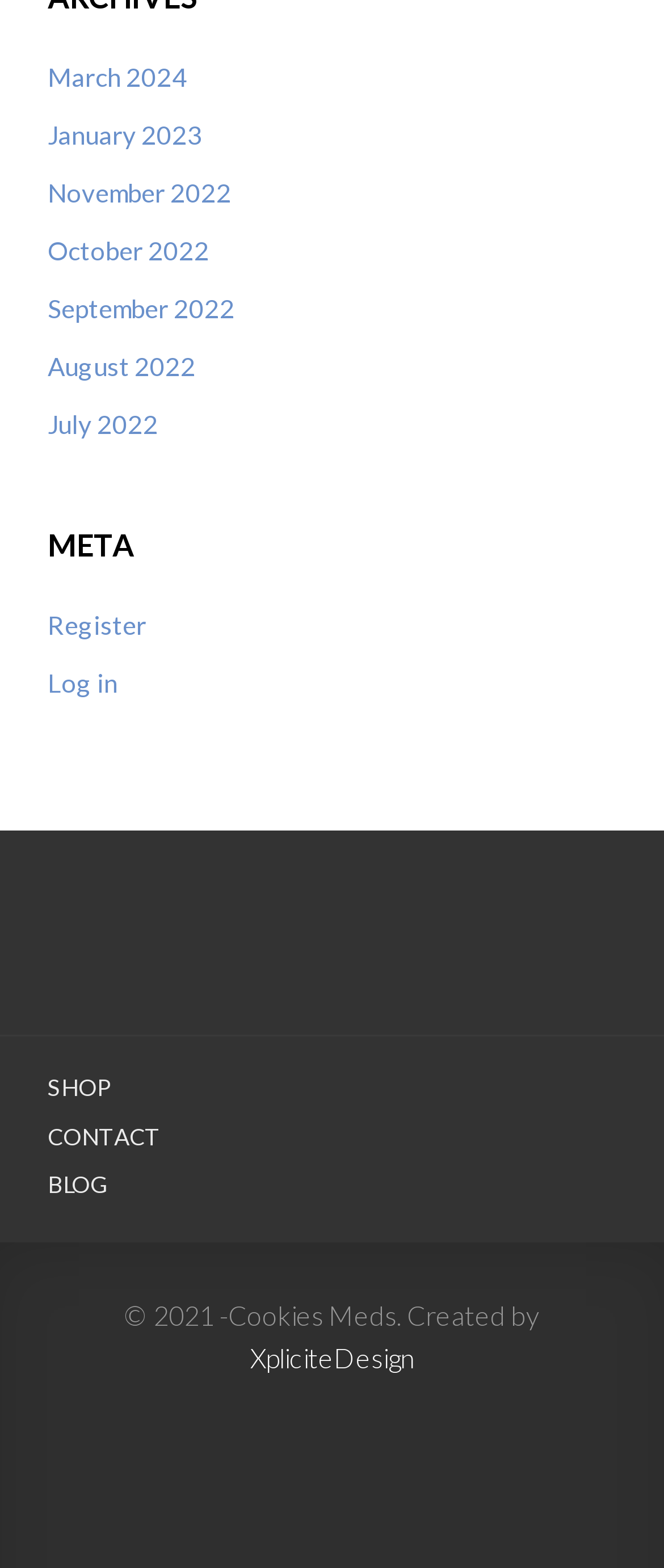Identify the bounding box coordinates for the region of the element that should be clicked to carry out the instruction: "Register". The bounding box coordinates should be four float numbers between 0 and 1, i.e., [left, top, right, bottom].

[0.072, 0.388, 0.221, 0.408]